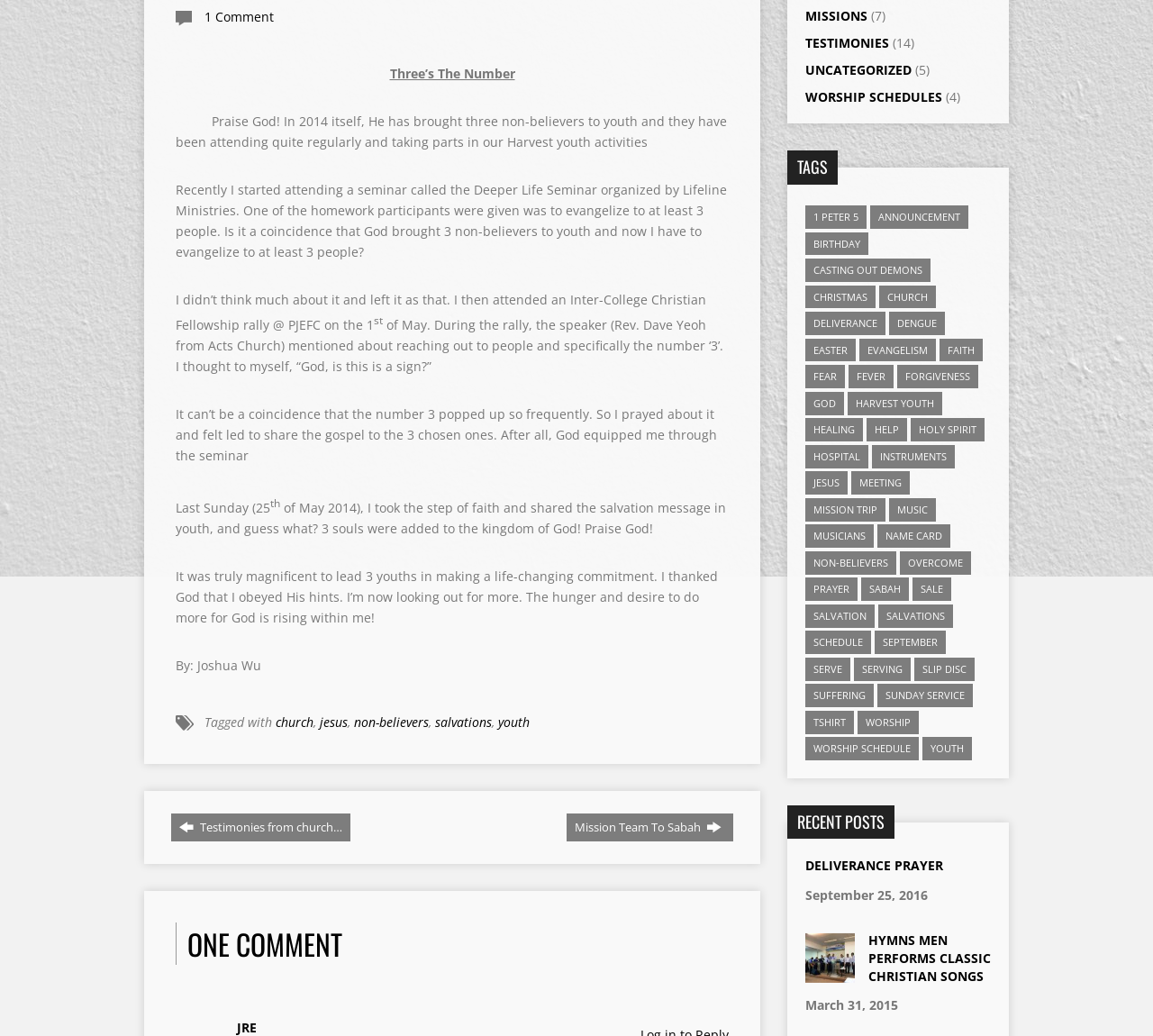Locate the bounding box of the UI element described in the following text: "Mission Team To Sabah".

[0.491, 0.785, 0.636, 0.812]